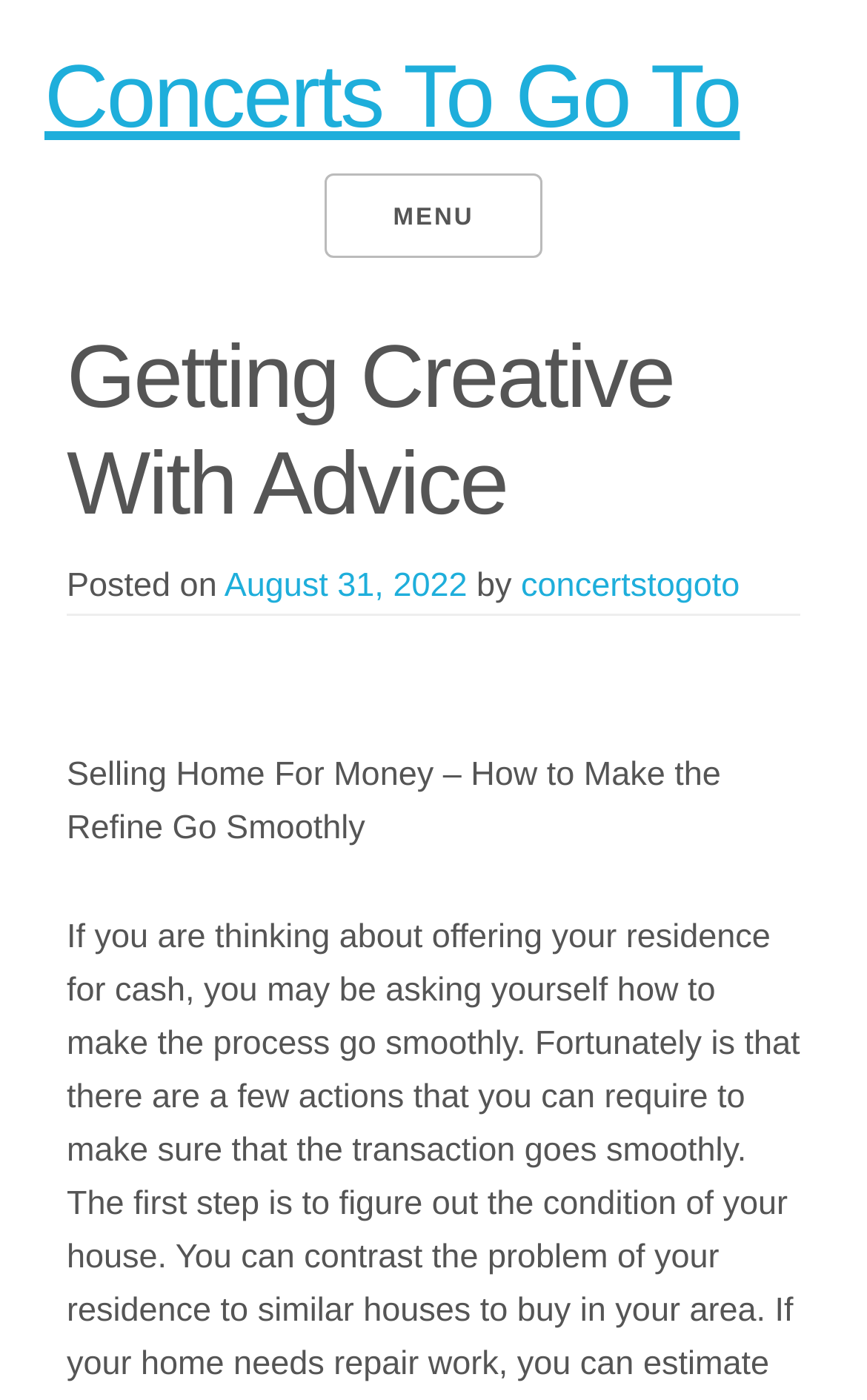Using the information shown in the image, answer the question with as much detail as possible: What is the title of the webpage section?

I found the title of the webpage section by looking at the heading element with the text 'Concerts To Go To' which is located at the top of the webpage.